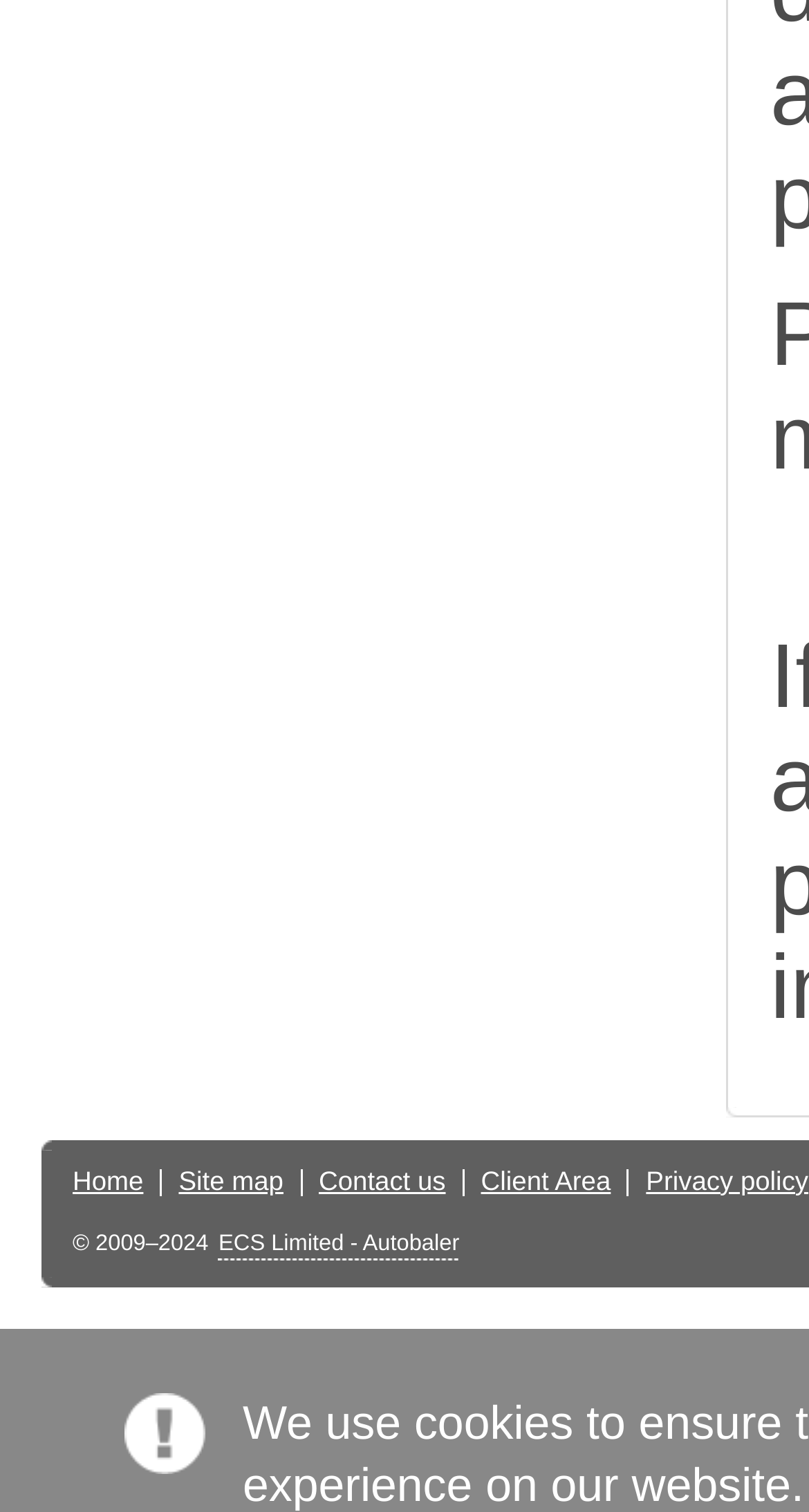Determine the bounding box of the UI element mentioned here: "ECS Limited - Autobaler". The coordinates must be in the format [left, top, right, bottom] with values ranging from 0 to 1.

[0.27, 0.816, 0.568, 0.834]